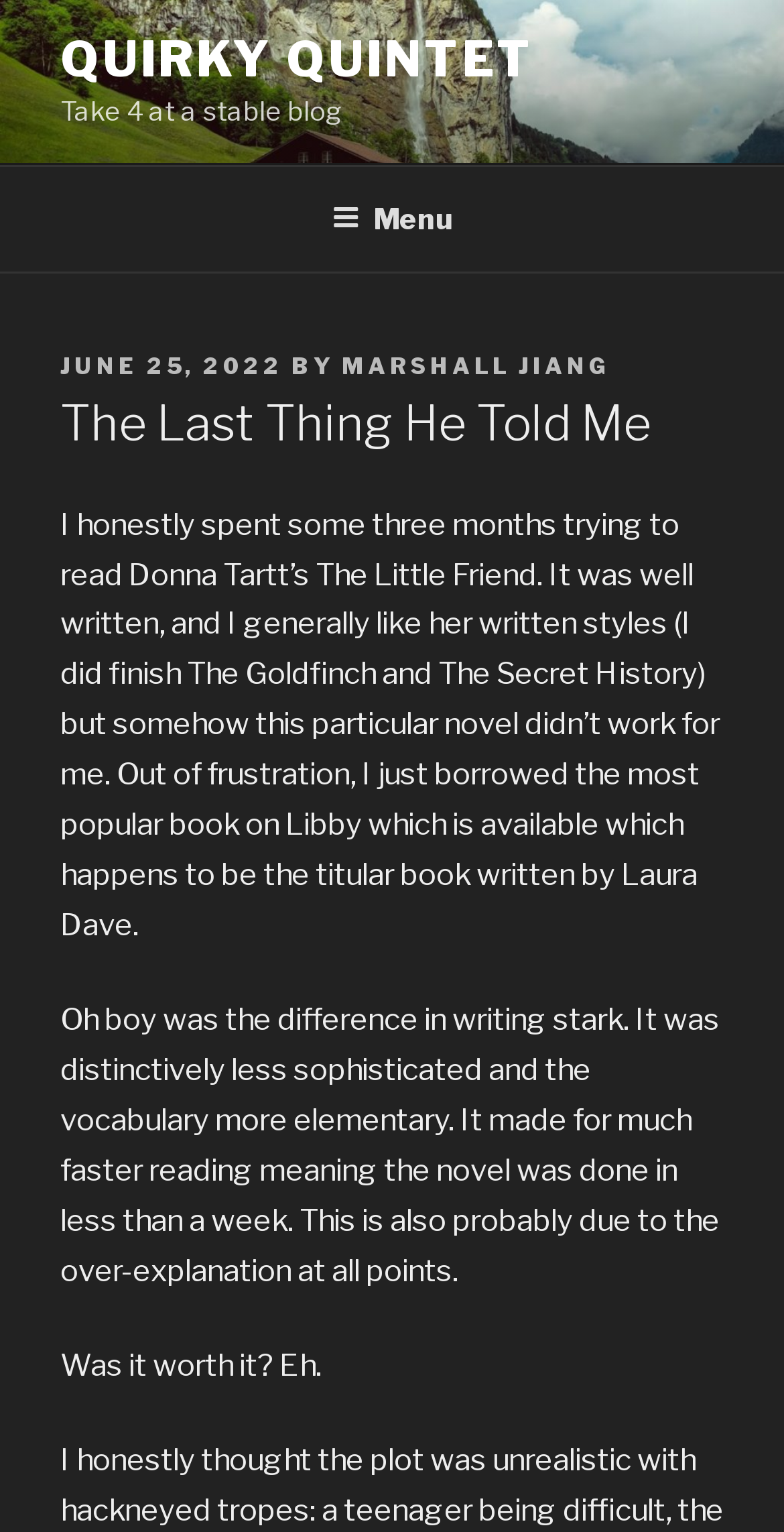Explain the contents of the webpage comprehensively.

The webpage is about a book review, specifically "The Last Thing He Told Me" by Laura Dave. At the top, there is a link to "QUIRKY QUINTET" and a static text "Take 4 at a stable blog". Below this, there is a top menu navigation bar that spans the entire width of the page. 

On the left side of the page, there is a menu button that, when expanded, reveals a header section. This section contains a posted date, "JUNE 25, 2022", and the author's name, "MARSHALL JIANG". 

The main content of the page is a book review, which is divided into three paragraphs. The first paragraph discusses the reviewer's experience with Donna Tartt's "The Little Friend" and how they switched to "The Last Thing He Told Me" due to frustration. The second paragraph compares the writing styles of the two authors, noting that Laura Dave's writing is less sophisticated and easier to read. The third paragraph concludes the review with a lukewarm assessment of the book's worth.